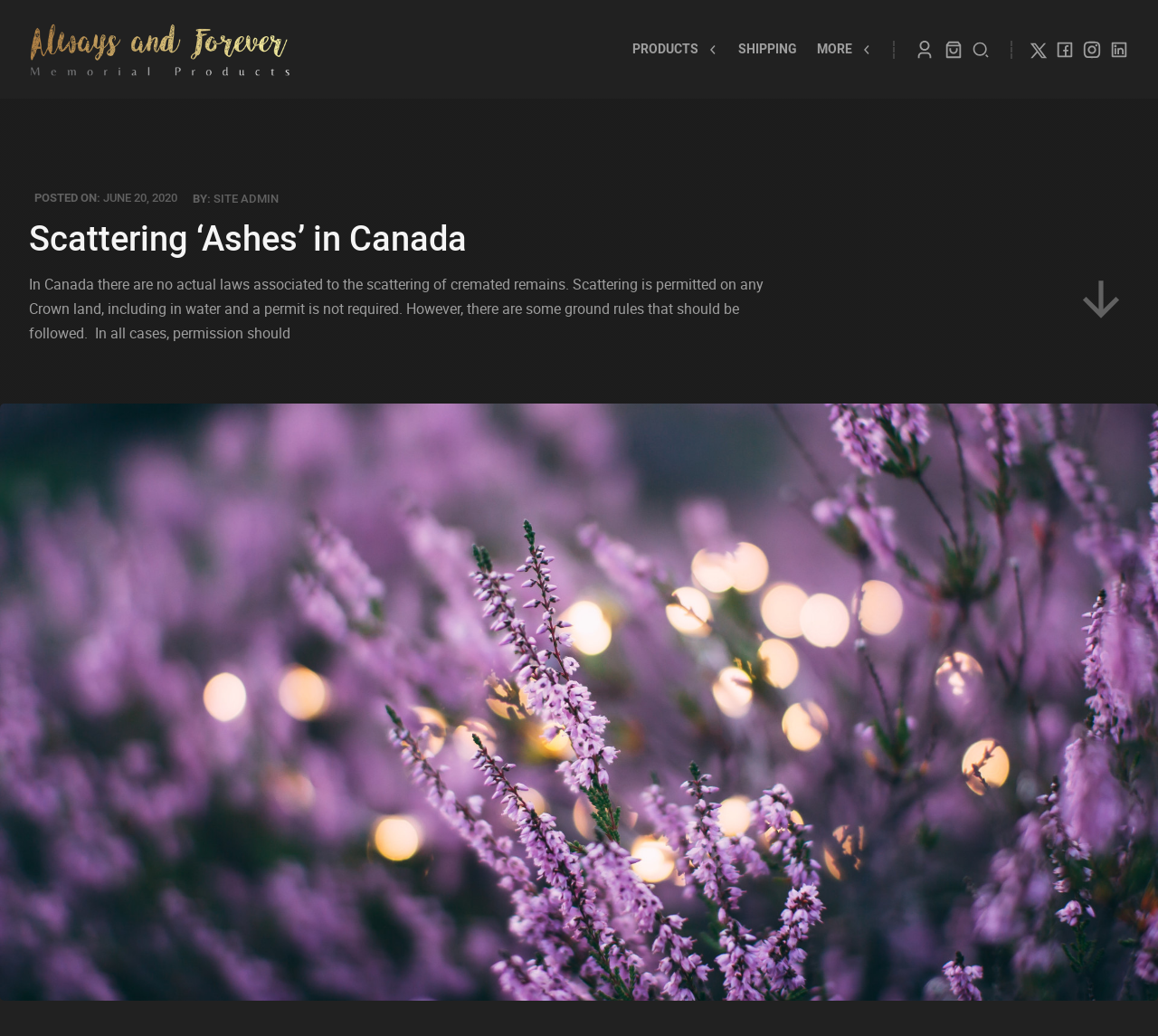Identify the bounding box of the UI element described as follows: "parent_node: PRODUCTS". Provide the coordinates as four float numbers in the range of 0 to 1 [left, top, right, bottom].

[0.025, 0.022, 0.252, 0.073]